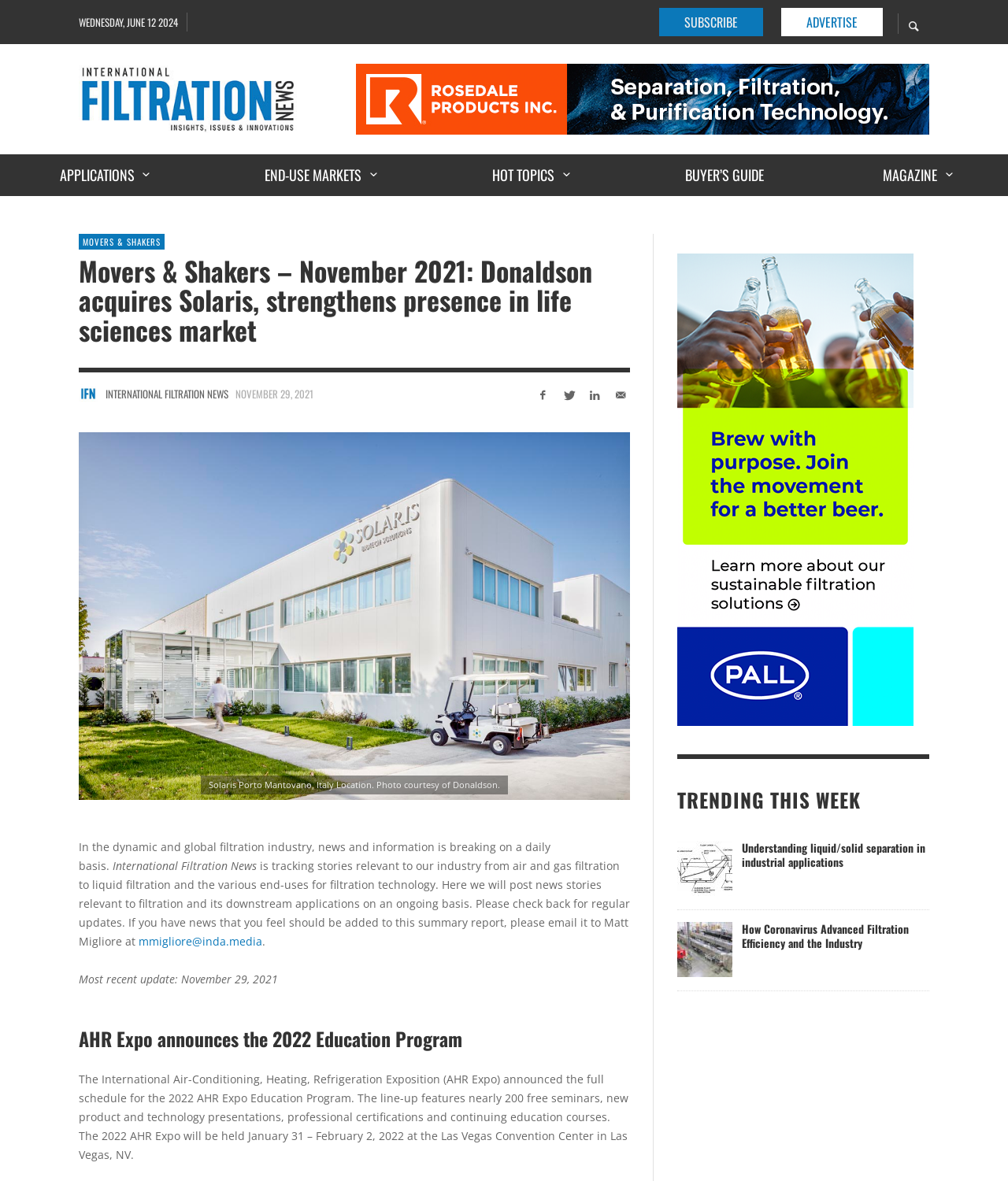Please find and report the bounding box coordinates of the element to click in order to perform the following action: "Click the 'Leave a Message' button". The coordinates should be expressed as four float numbers between 0 and 1, in the format [left, top, right, bottom].

None